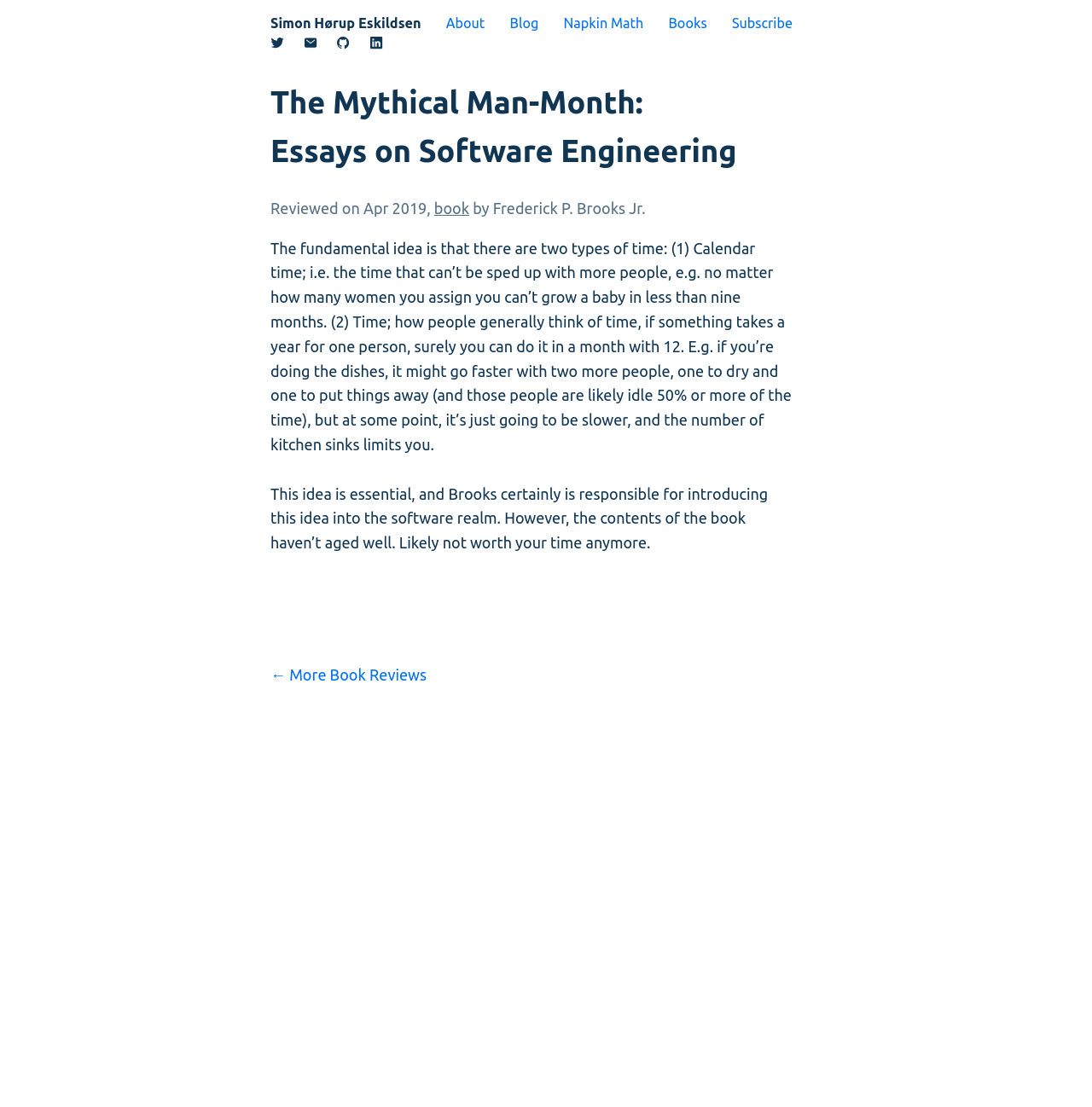What is the main idea of the book?
Provide an in-depth and detailed answer to the question.

The main idea of the book is explained in the text as the distinction between two types of time: calendar time and time, which is how people generally think of time. This idea is essential in the software realm.